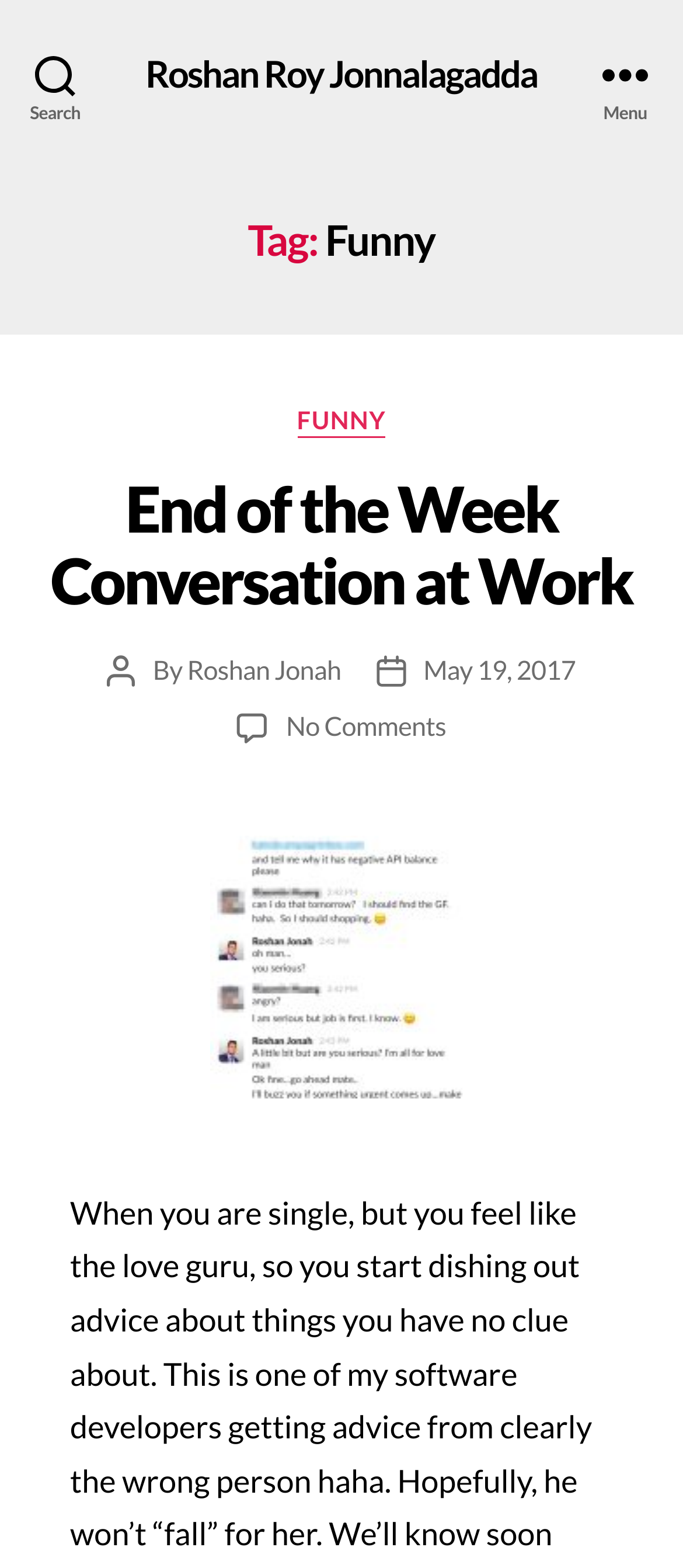Please find the bounding box coordinates of the element that needs to be clicked to perform the following instruction: "Scroll thumbnails right". The bounding box coordinates should be four float numbers between 0 and 1, represented as [left, top, right, bottom].

None